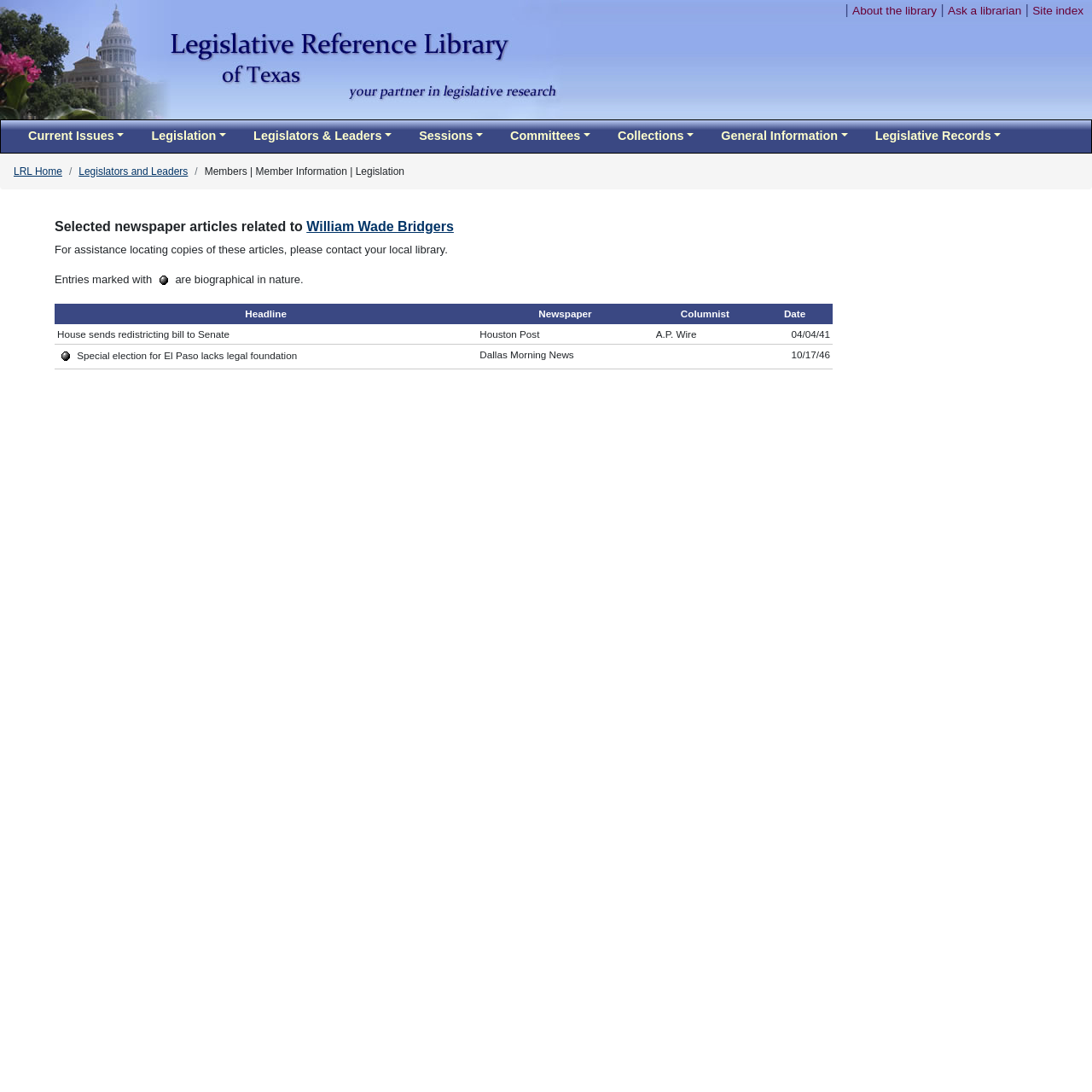Determine the bounding box coordinates of the UI element described below. Use the format (top-left x, top-left y, bottom-right x, bottom-right y) with floating point numbers between 0 and 1: << Previous Abstract

None